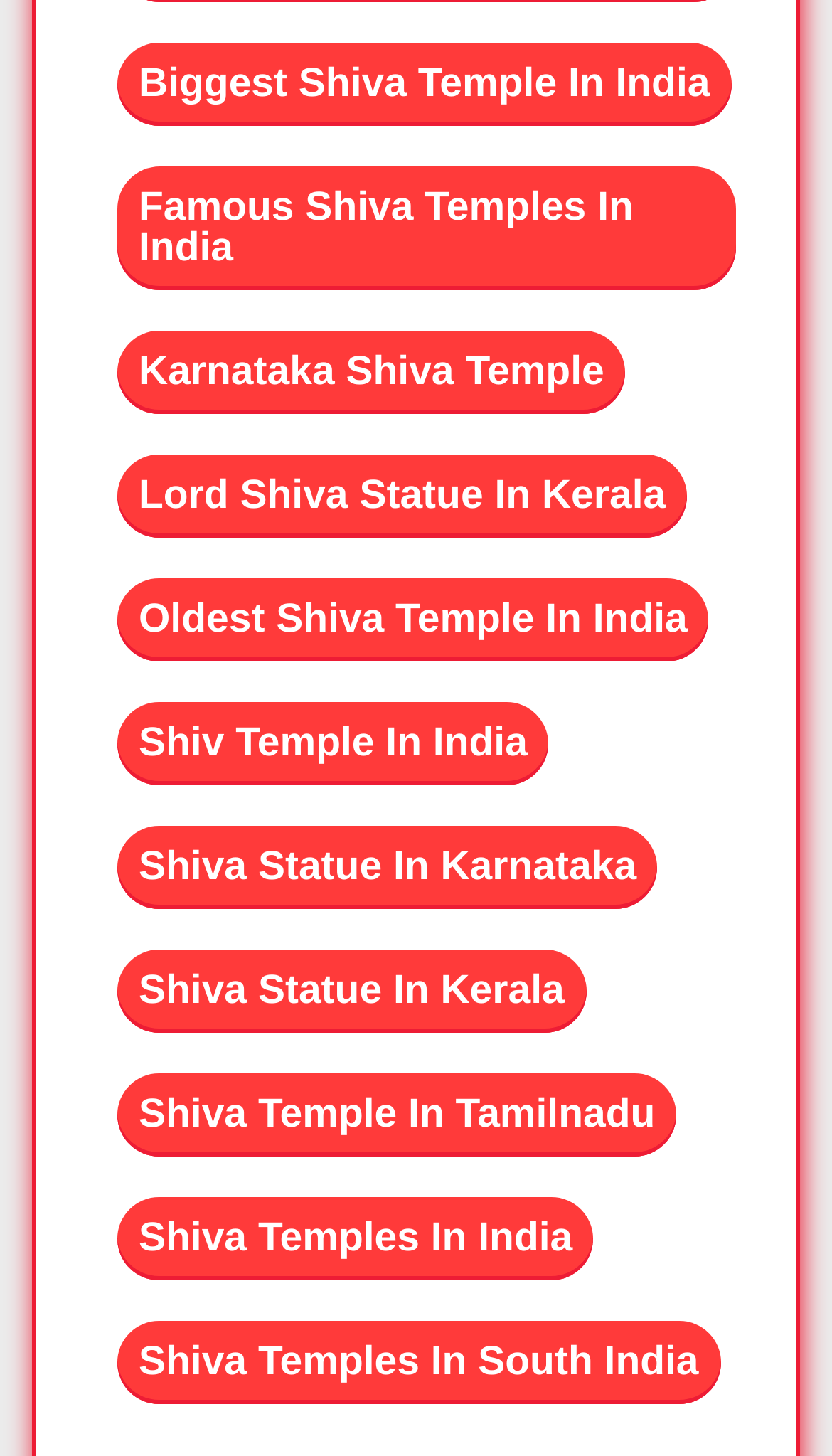Please determine the bounding box coordinates of the area that needs to be clicked to complete this task: 'explore Famous Shiva Temples In India'. The coordinates must be four float numbers between 0 and 1, formatted as [left, top, right, bottom].

[0.141, 0.114, 0.885, 0.199]